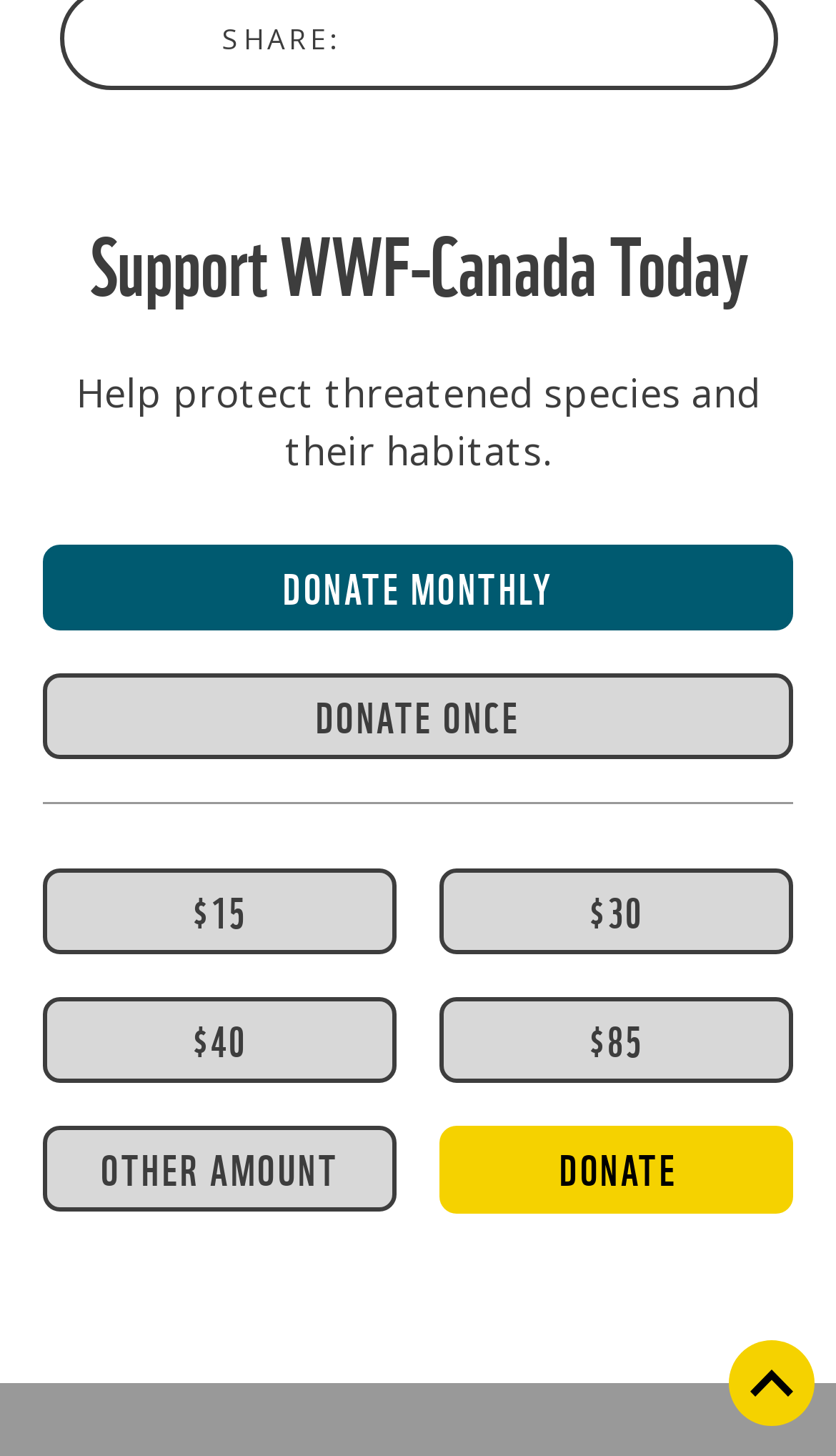Determine the bounding box coordinates for the clickable element to execute this instruction: "Select the 'DONATE MONTHLY' option". Provide the coordinates as four float numbers between 0 and 1, i.e., [left, top, right, bottom].

[0.051, 0.374, 0.085, 0.393]